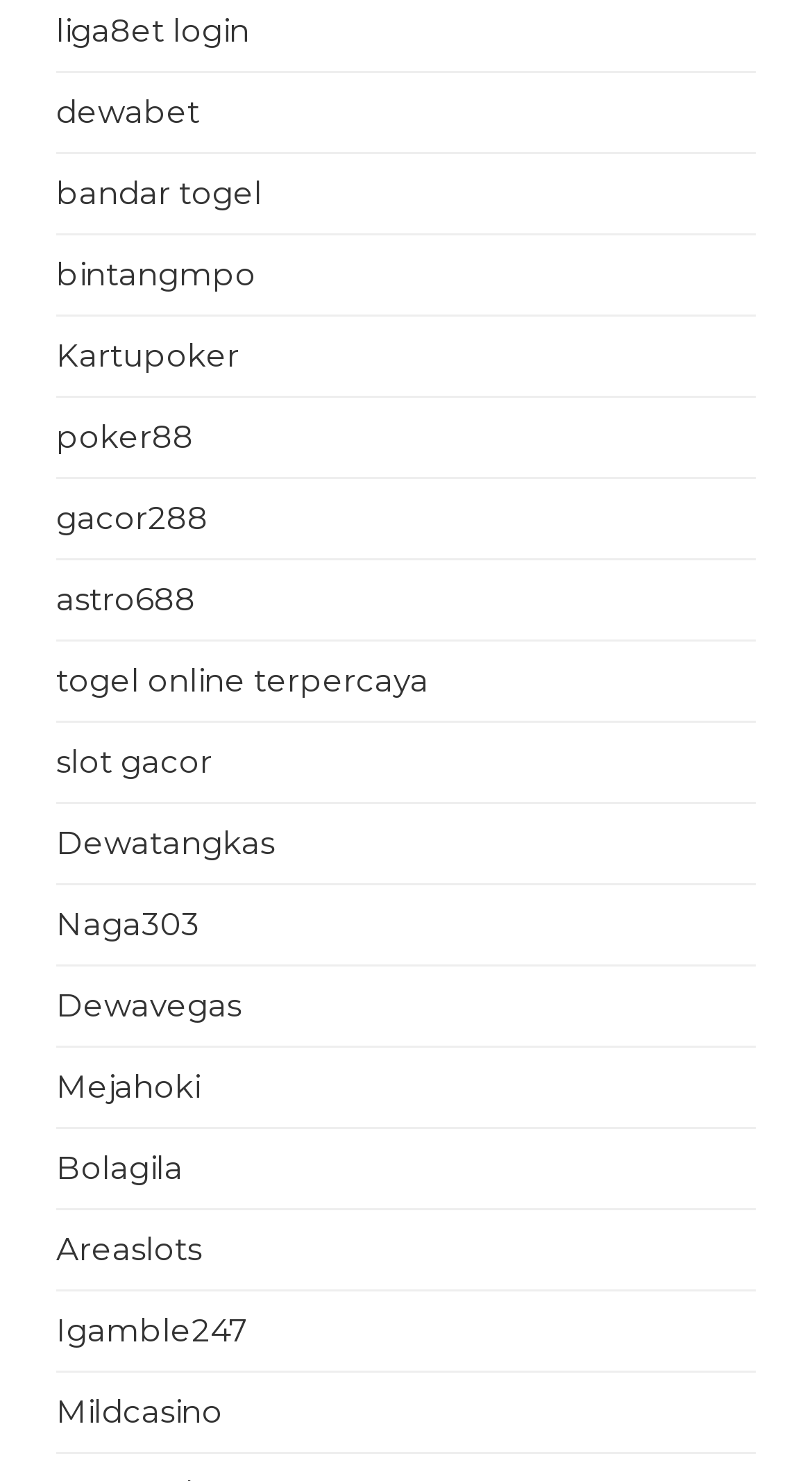Please reply to the following question using a single word or phrase: 
What type of websites are listed on this page?

Gambling websites